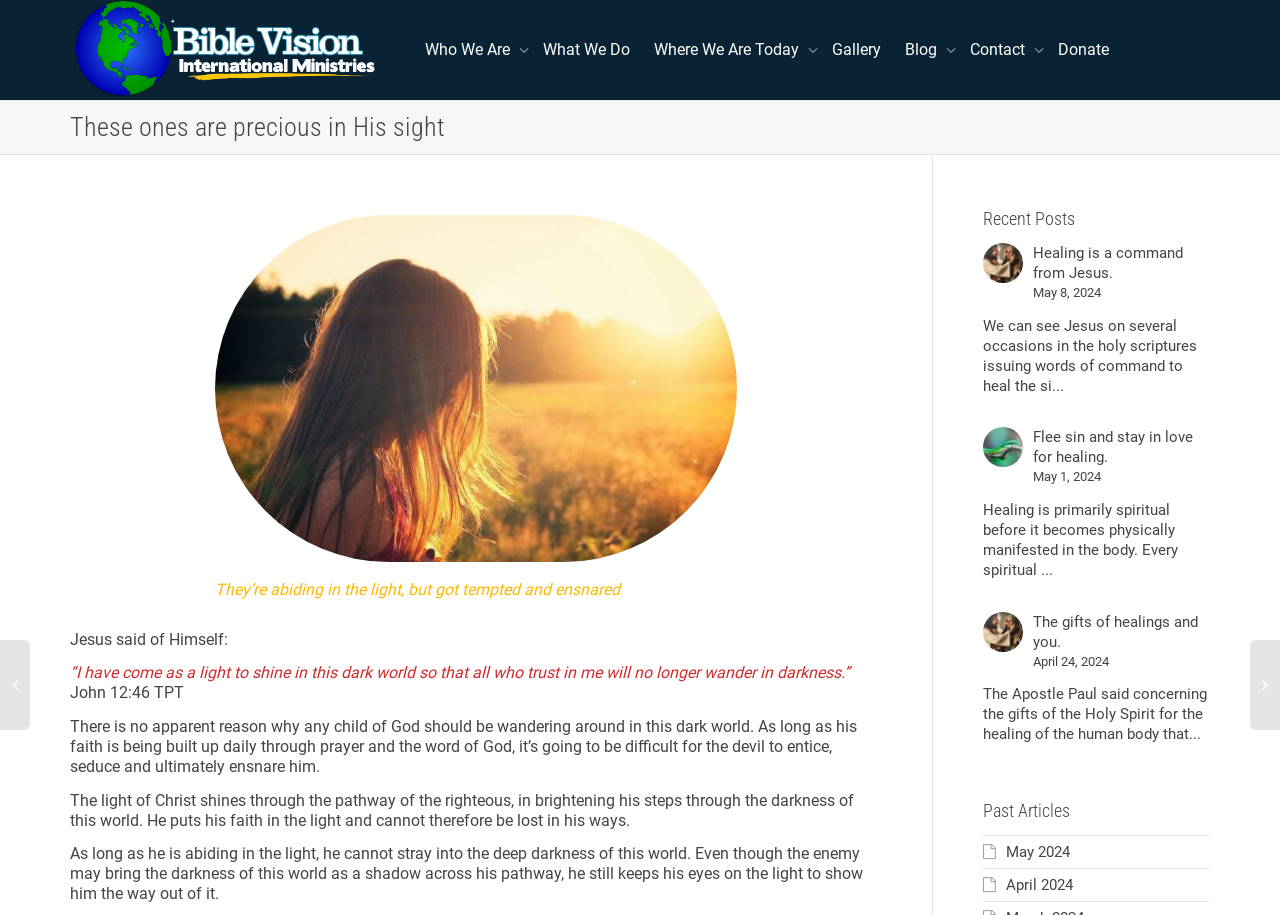Locate the bounding box coordinates of the clickable area to execute the instruction: "Read the 'Recent Posts' section". Provide the coordinates as four float numbers between 0 and 1, represented as [left, top, right, bottom].

[0.768, 0.224, 0.945, 0.255]